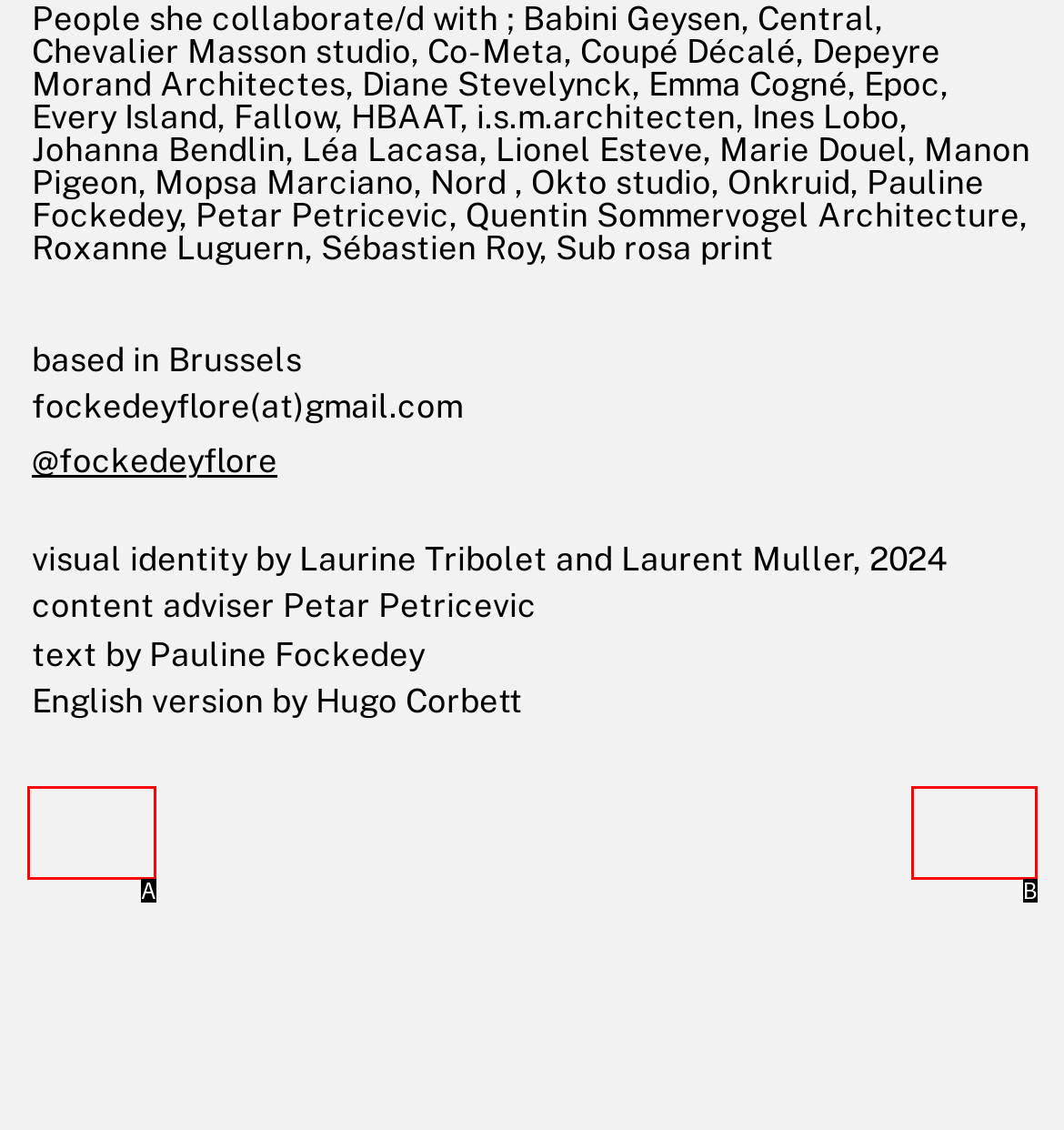Which HTML element matches the description: prev. the best? Answer directly with the letter of the chosen option.

A